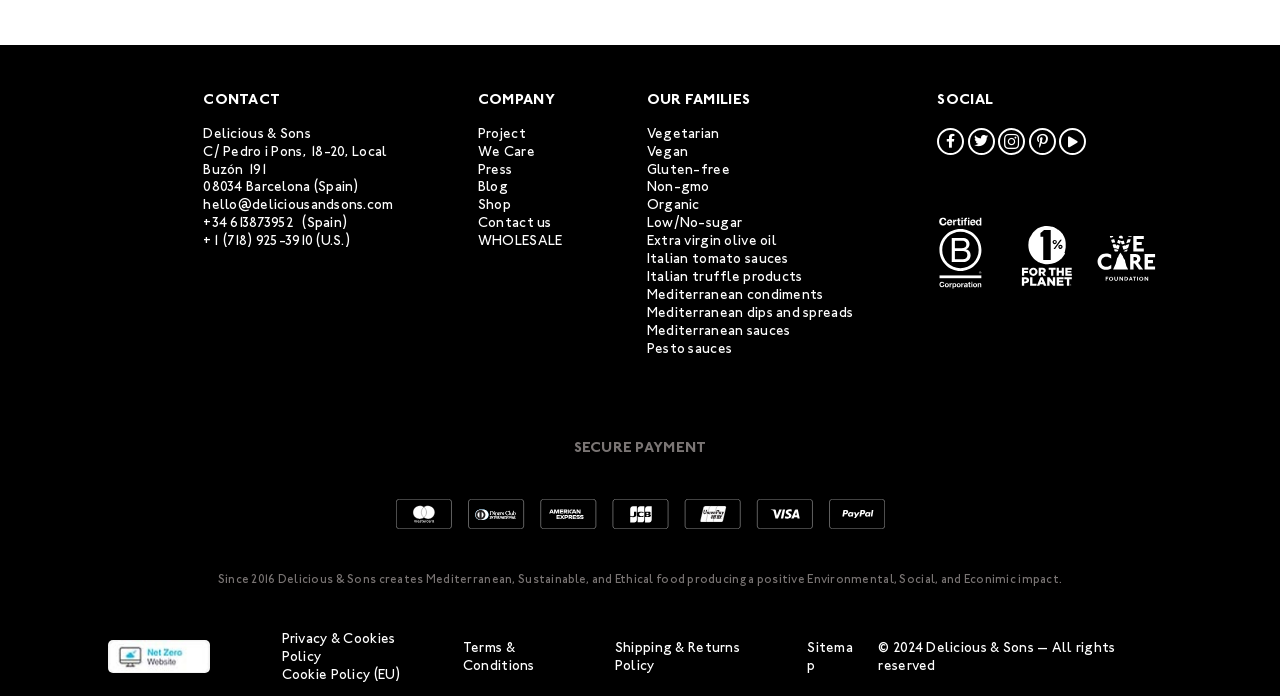Identify the bounding box coordinates for the element you need to click to achieve the following task: "Explore vegetarian products". Provide the bounding box coordinates as four float numbers between 0 and 1, in the form [left, top, right, bottom].

[0.505, 0.179, 0.562, 0.204]